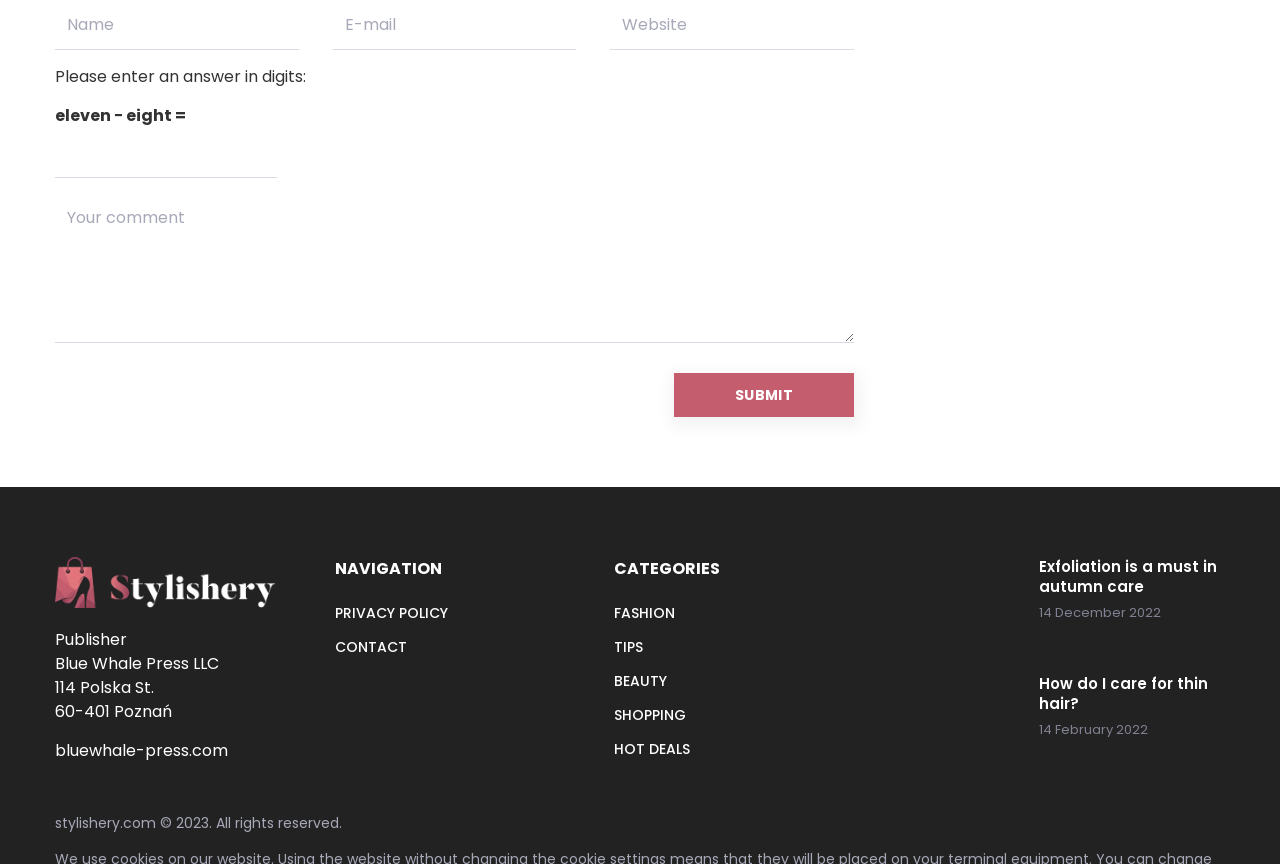Respond to the question below with a single word or phrase:
What is the category of the link 'FASHION'?

CATEGORIES